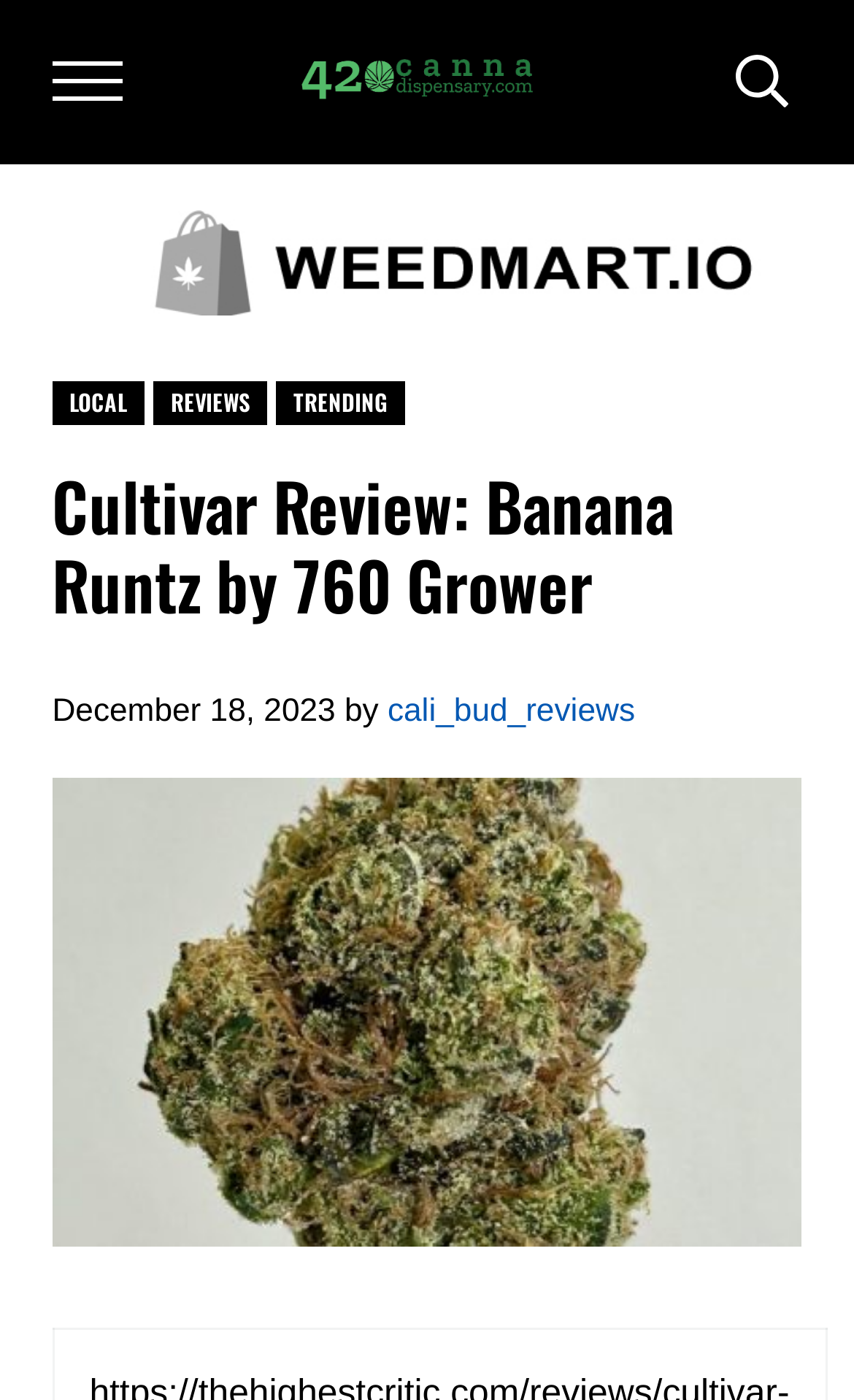Extract the main headline from the webpage and generate its text.

Cultivar Review: Banana Runtz by 760 Grower